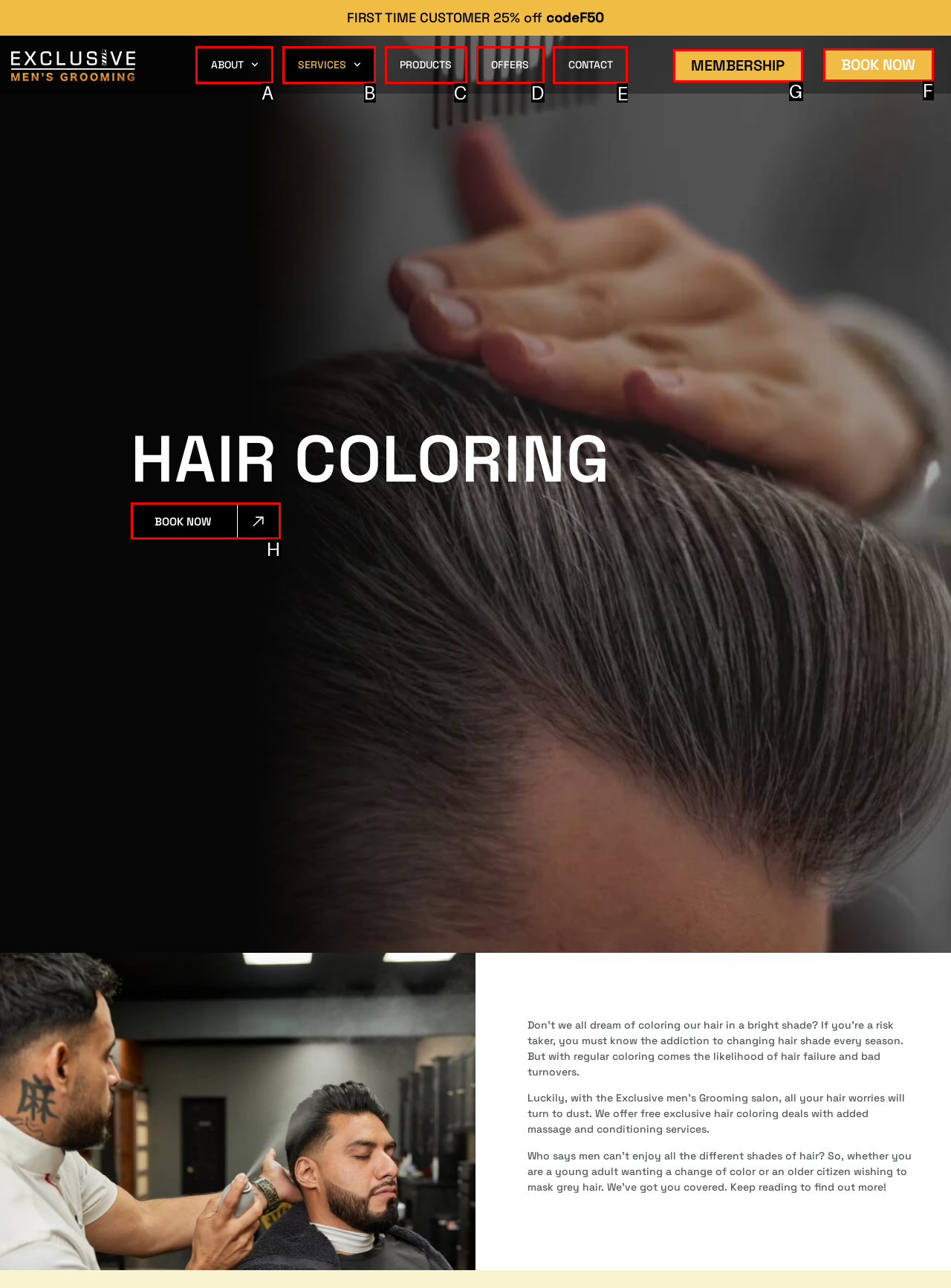Select the letter of the option that should be clicked to achieve the specified task: Contact us. Respond with just the letter.

E